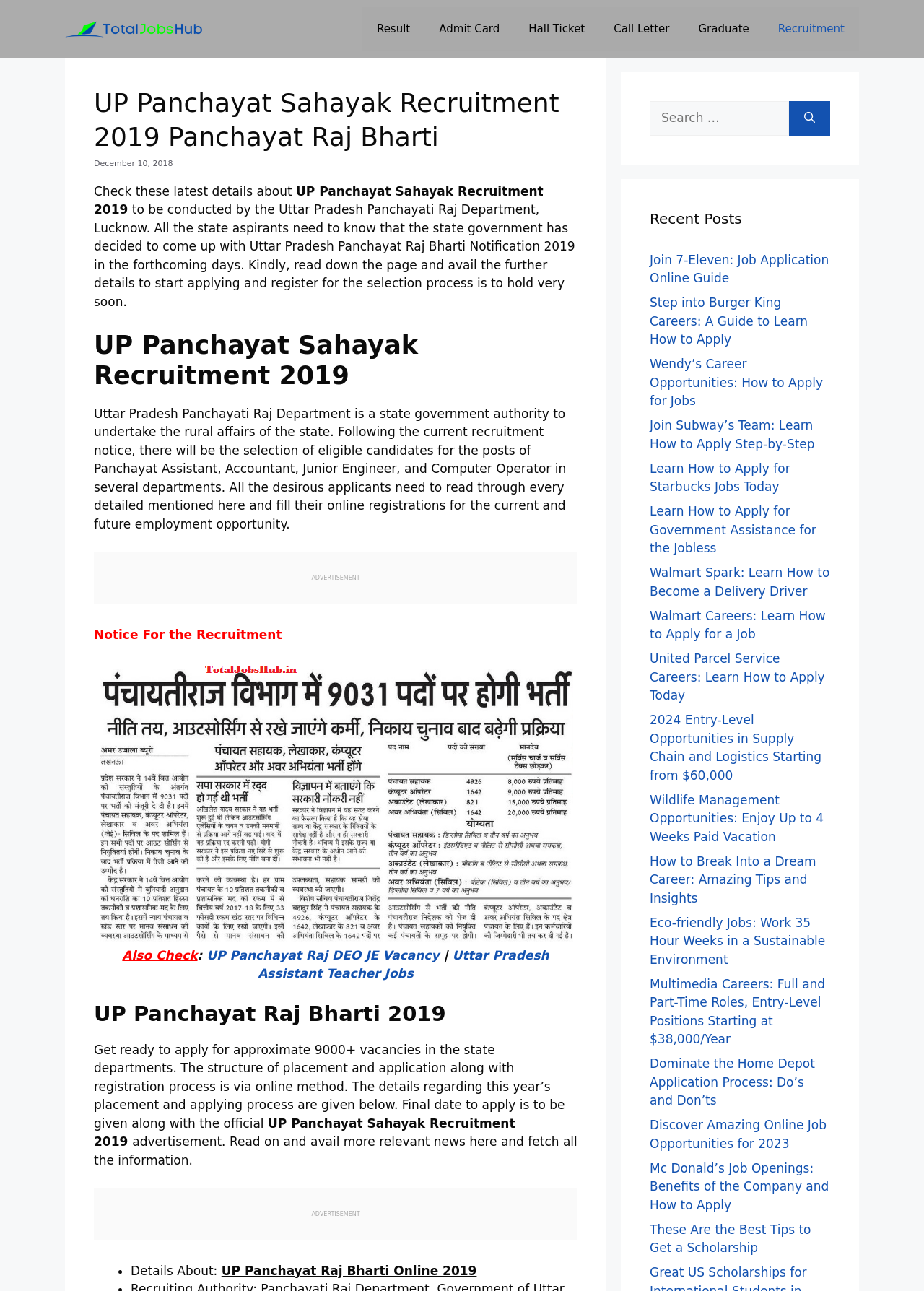Locate the bounding box coordinates of the clickable part needed for the task: "Learn about UP Panchayat Raj DEO JE Vacancy".

[0.224, 0.734, 0.475, 0.745]